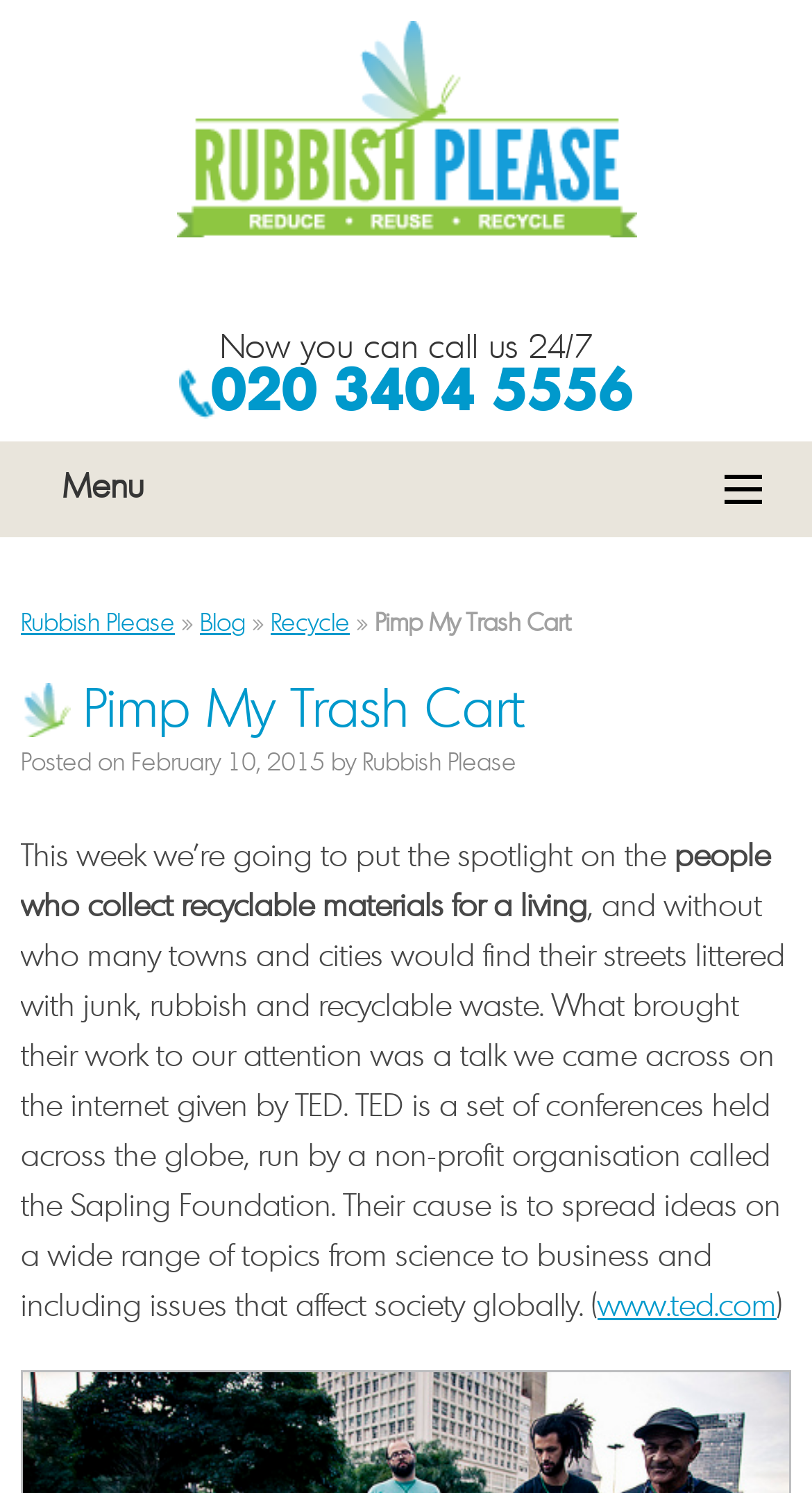Produce an elaborate caption capturing the essence of the webpage.

The webpage appears to be a blog or article page, with a focus on recycling and waste management. At the top, there is a logo and a link to "Rubbish Please" on the left, accompanied by an image of the same name. Below this, there is a call-to-action to call the company 24/7, along with a phone number.

To the right of the logo, there is a menu with links to various sections of the website, including "HOME", "RECYCLE", "WASTE NEWS", "FAN", "RECYCLING GUIDE", and "COMPANY NEWS". Below the menu, there is a secondary navigation bar with links to "Rubbish Please", "Blog", "Recycle", and "Pimp My Trash Cart".

The main content of the page is an article titled "Pimp My Trash Cart", which discusses the importance of people who collect recyclable materials for a living. The article is divided into paragraphs, with the first paragraph introducing the topic and subsequent paragraphs providing more information. There is also a link to the TED website, which is mentioned in the article as a source of inspiration.

Throughout the page, there are several static text elements, including headings, paragraphs, and captions, which provide additional context and information. Overall, the webpage appears to be well-organized and easy to navigate, with a clear focus on promoting recycling and waste management.